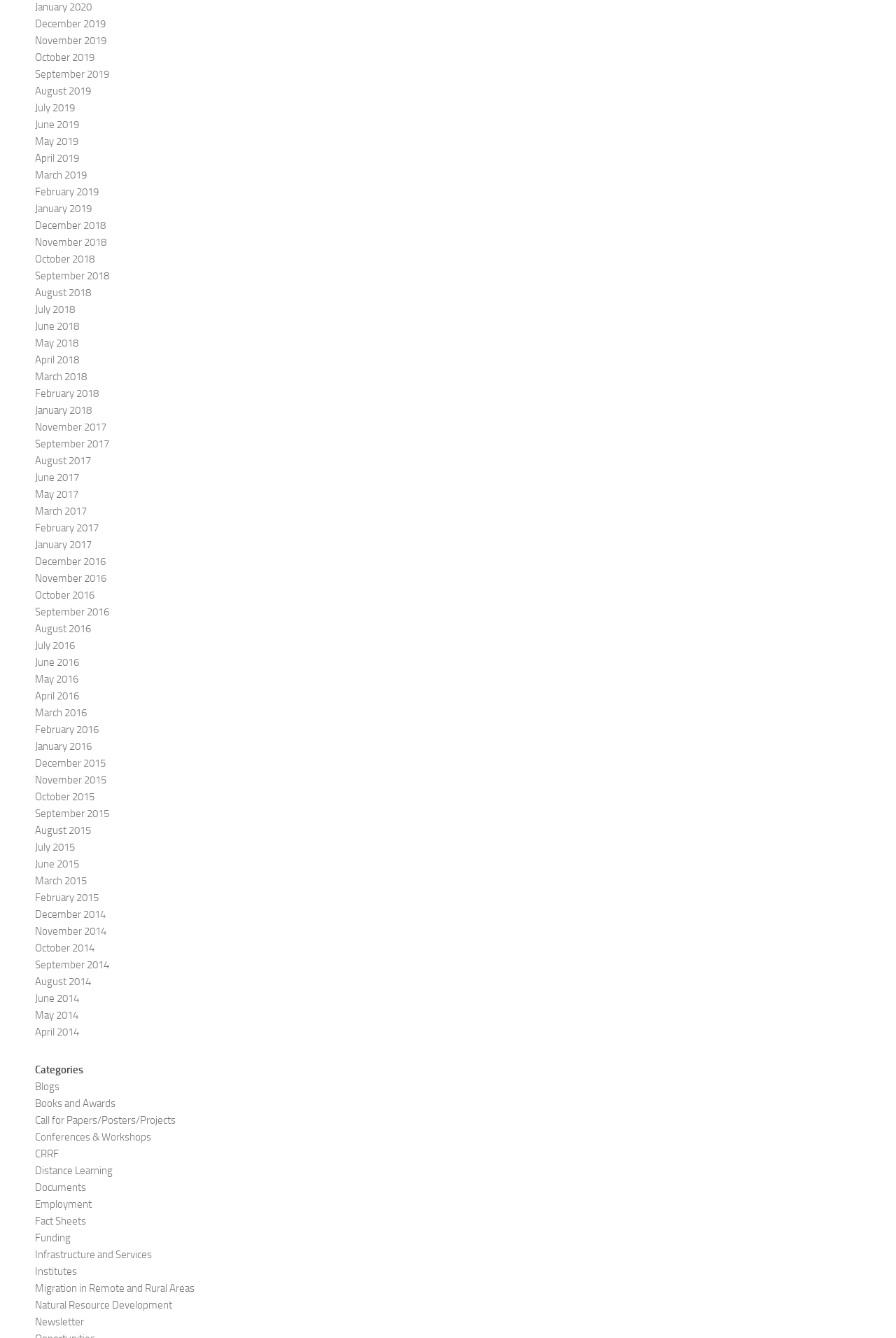Provide the bounding box coordinates of the HTML element described by the text: "February 2015".

[0.039, 0.666, 0.11, 0.675]